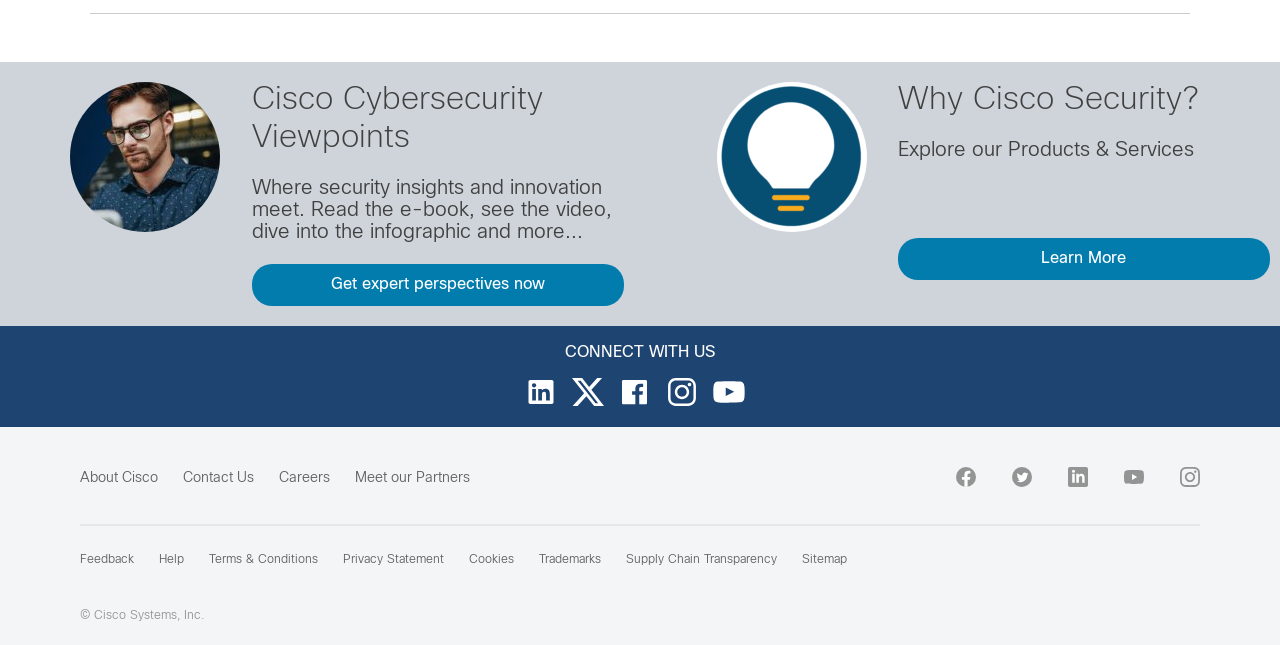Provide a one-word or short-phrase answer to the question:
What is the main topic of the webpage?

Cisco Cybersecurity